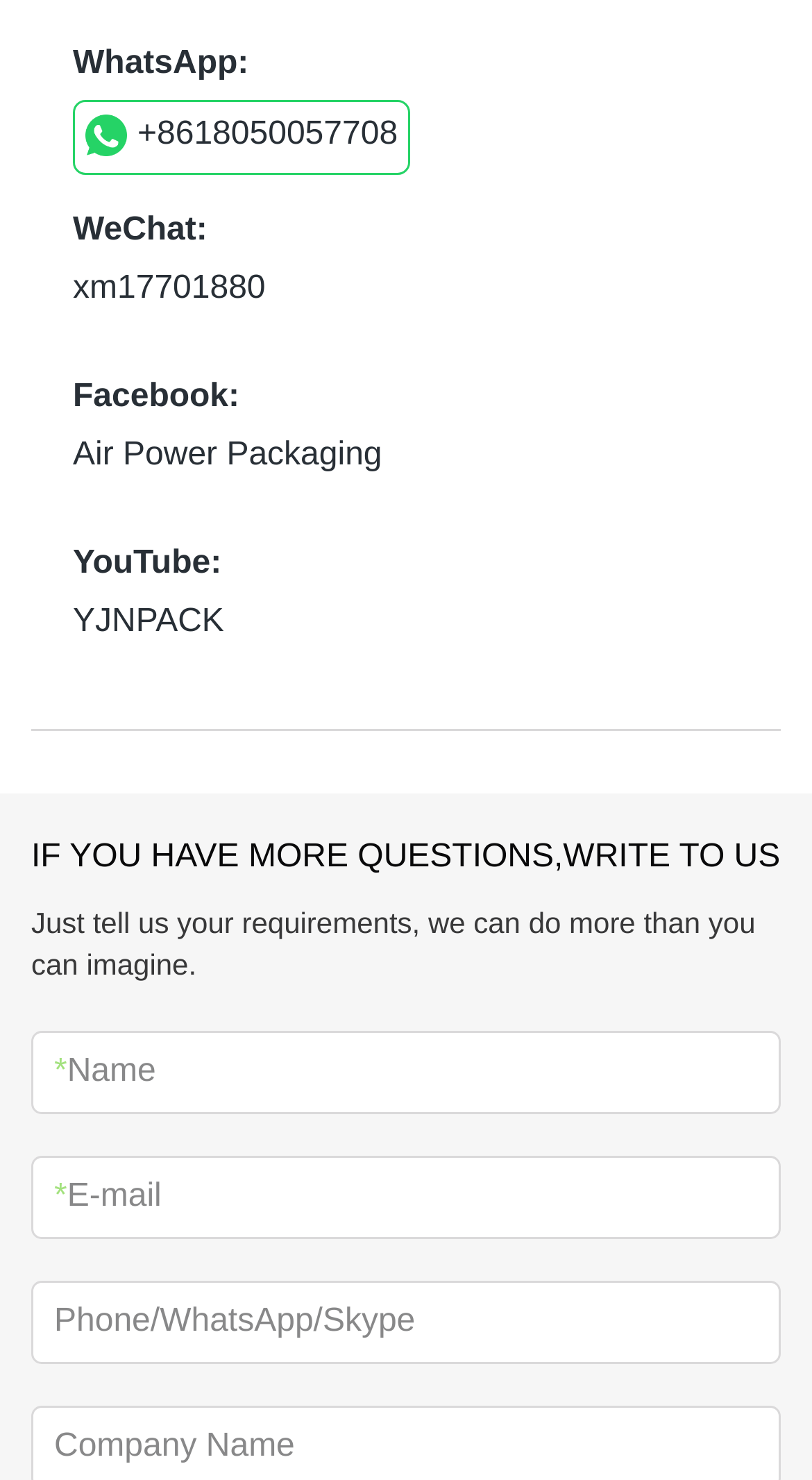Please examine the image and answer the question with a detailed explanation:
What is the phone number for WhatsApp?

The phone number for WhatsApp can be found in the section where the website provides contact information. It is listed as '+8618050057708' and is a clickable link.